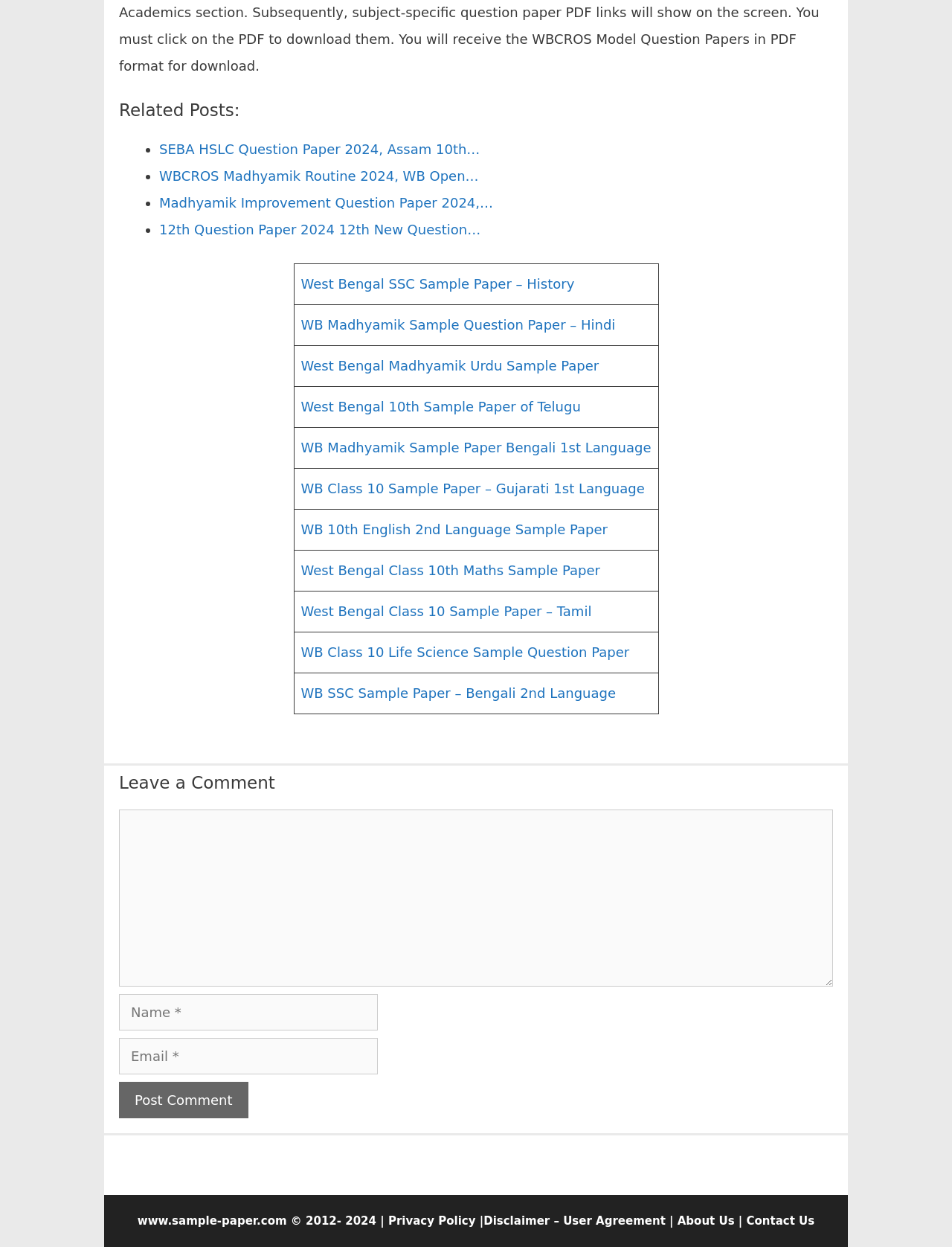Specify the bounding box coordinates of the area that needs to be clicked to achieve the following instruction: "Click on the 'Contact Us' link".

[0.784, 0.95, 0.856, 0.961]